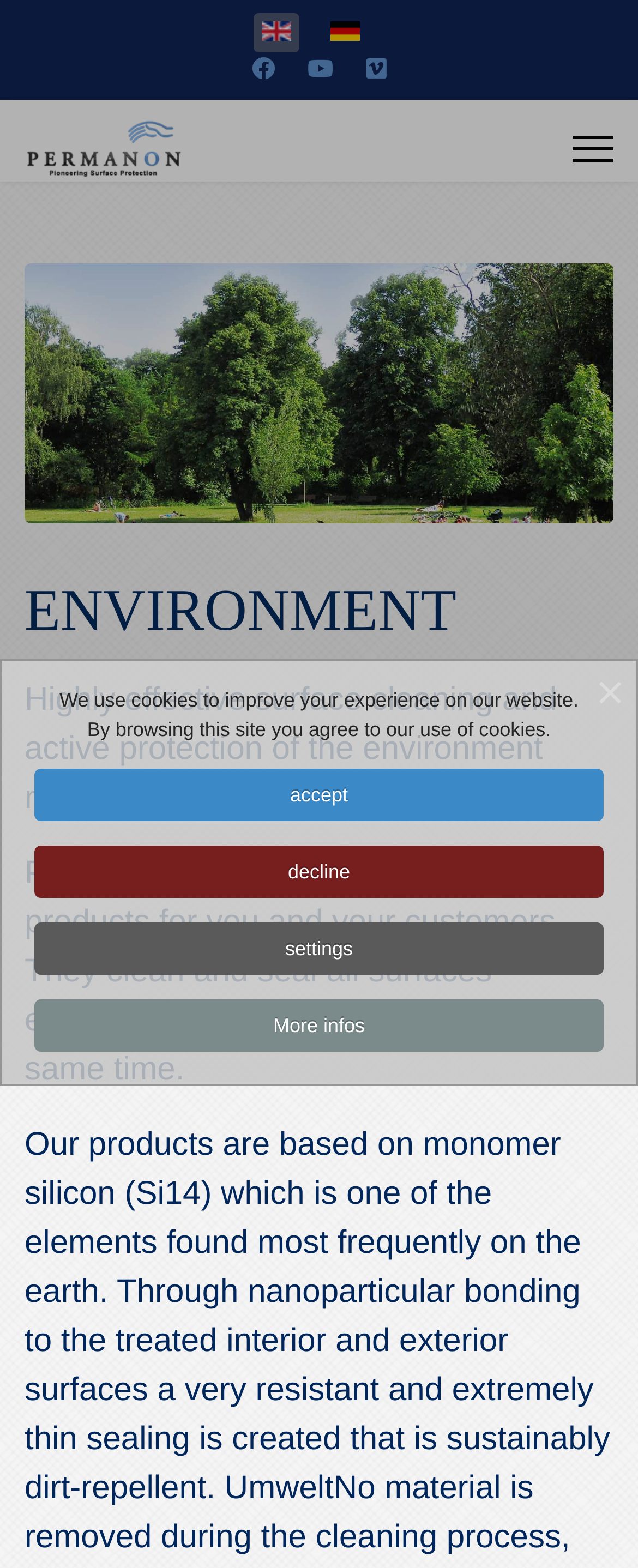What is the theme of the webpage?
Please provide a single word or phrase in response based on the screenshot.

Environment